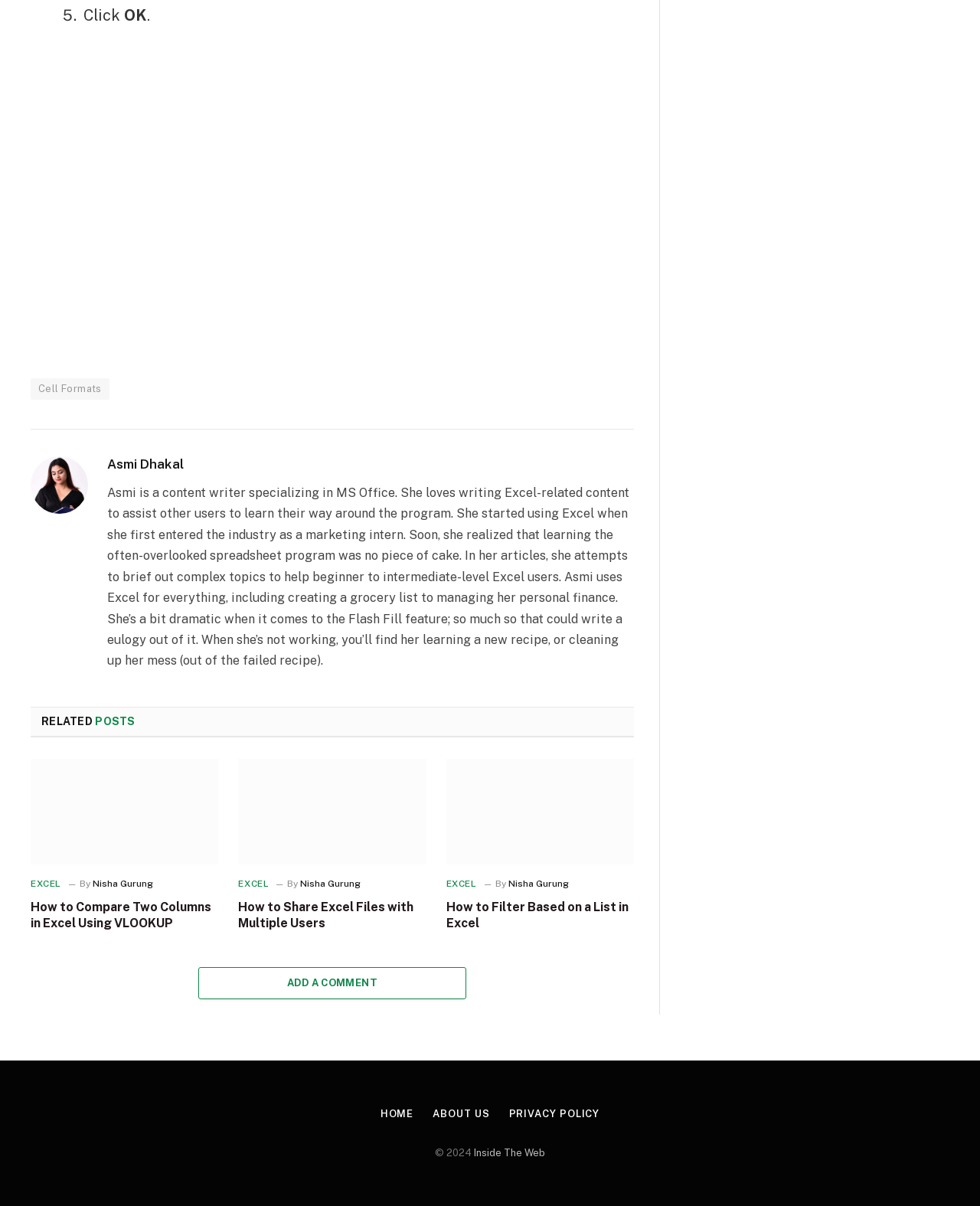What is the copyright year mentioned at the bottom of the webpage? Observe the screenshot and provide a one-word or short phrase answer.

2024